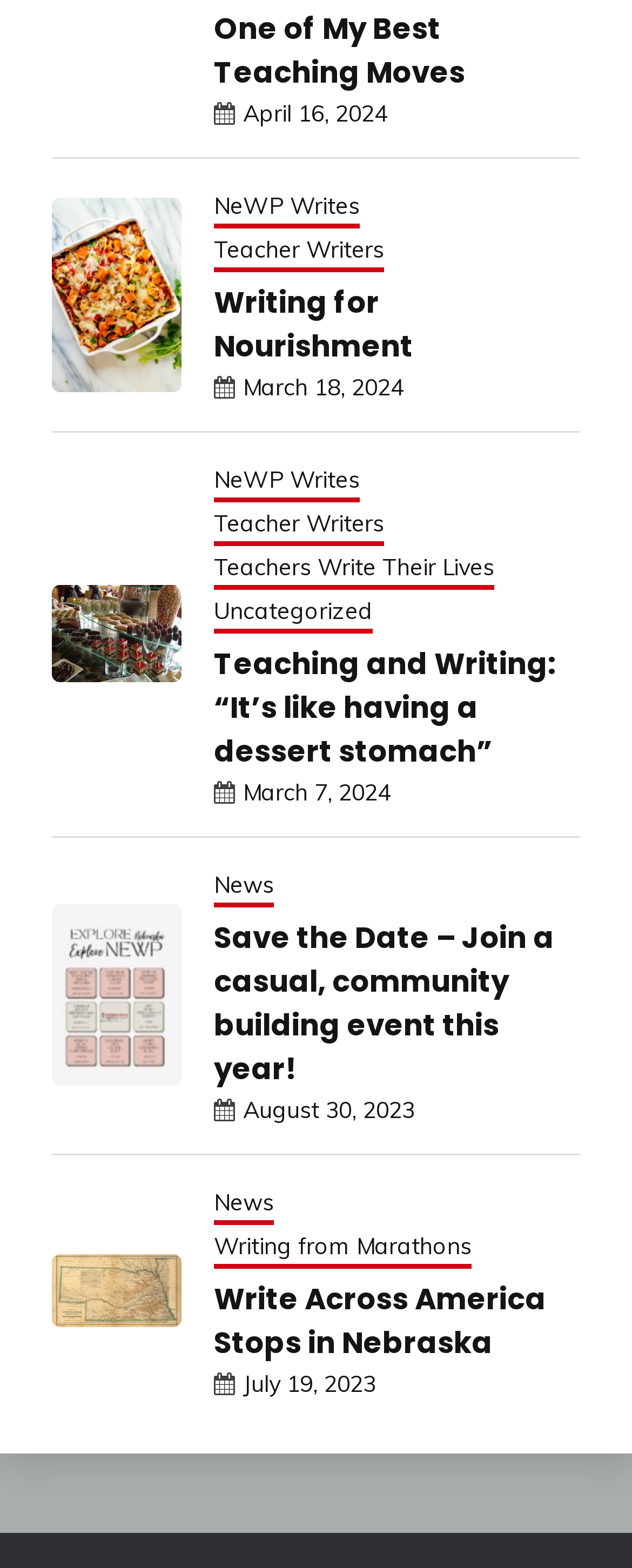Refer to the image and provide a thorough answer to this question:
What is the date of the 'Writing for Nourishment' article?

I found the date by looking at the link element with the text 'April 16, 2024' which is located above the heading 'Writing for Nourishment'.